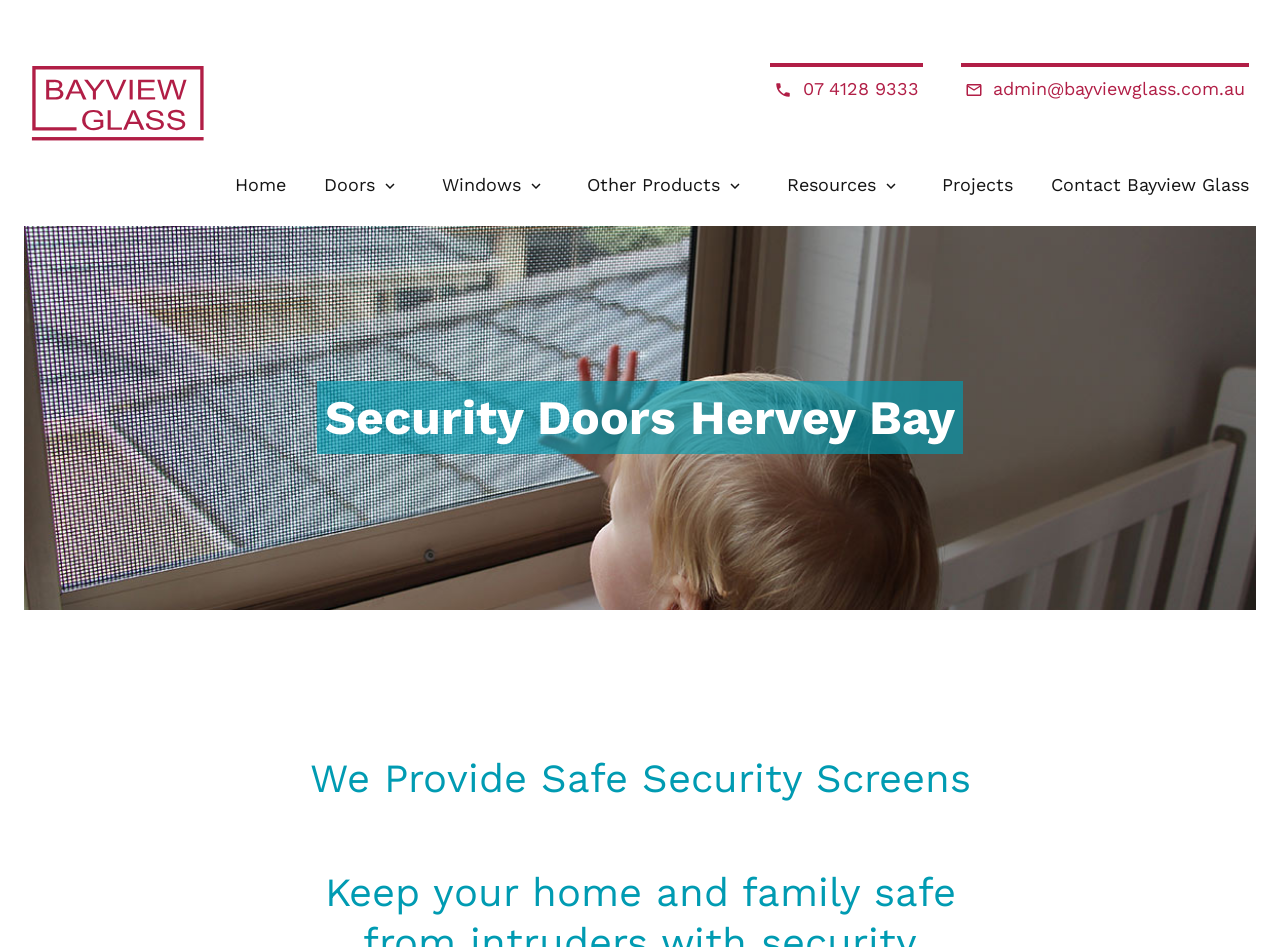Predict the bounding box of the UI element based on this description: "Colour".

[0.602, 0.264, 0.789, 0.315]